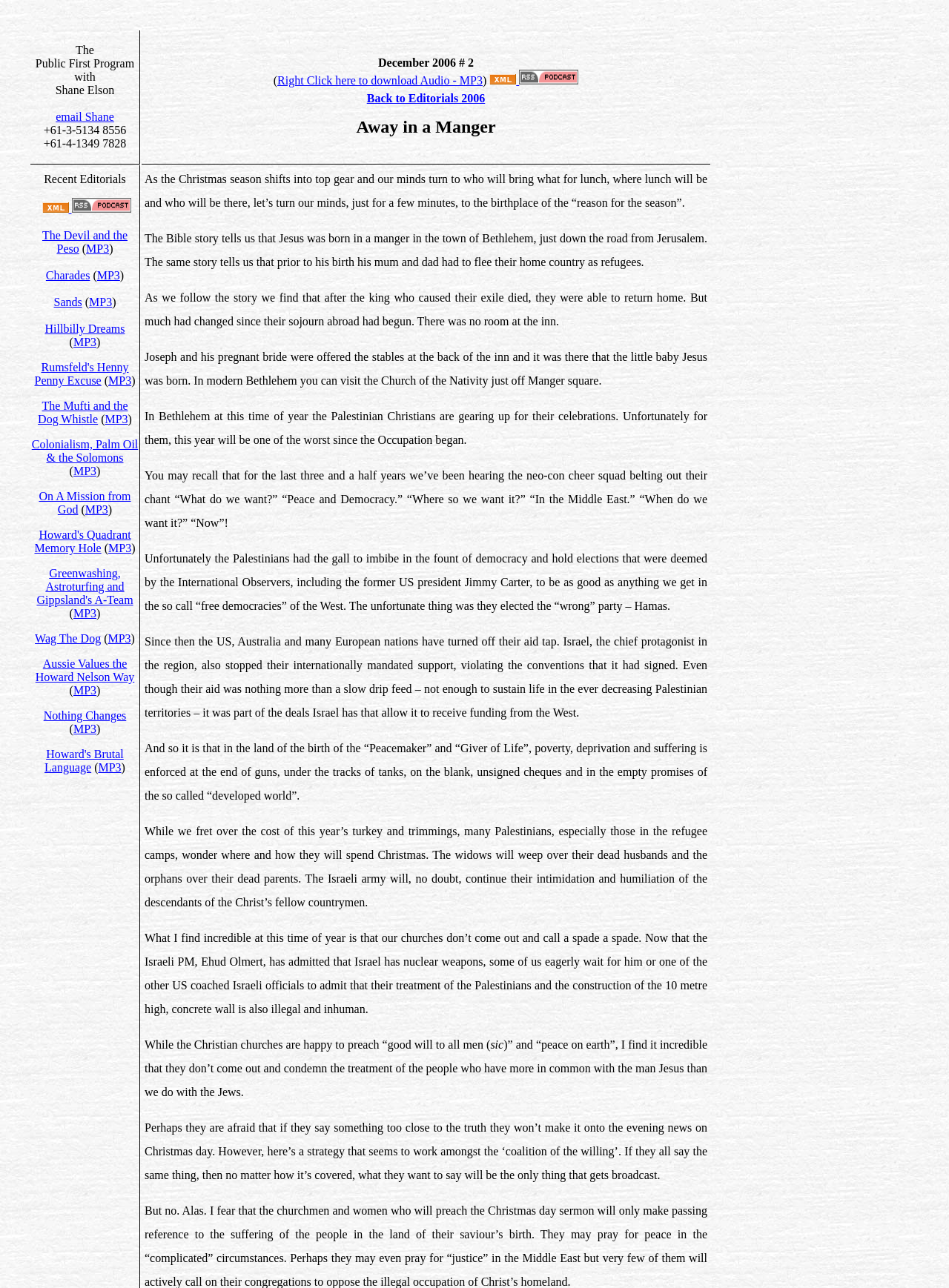Please mark the clickable region by giving the bounding box coordinates needed to complete this instruction: "Click on Contact".

None